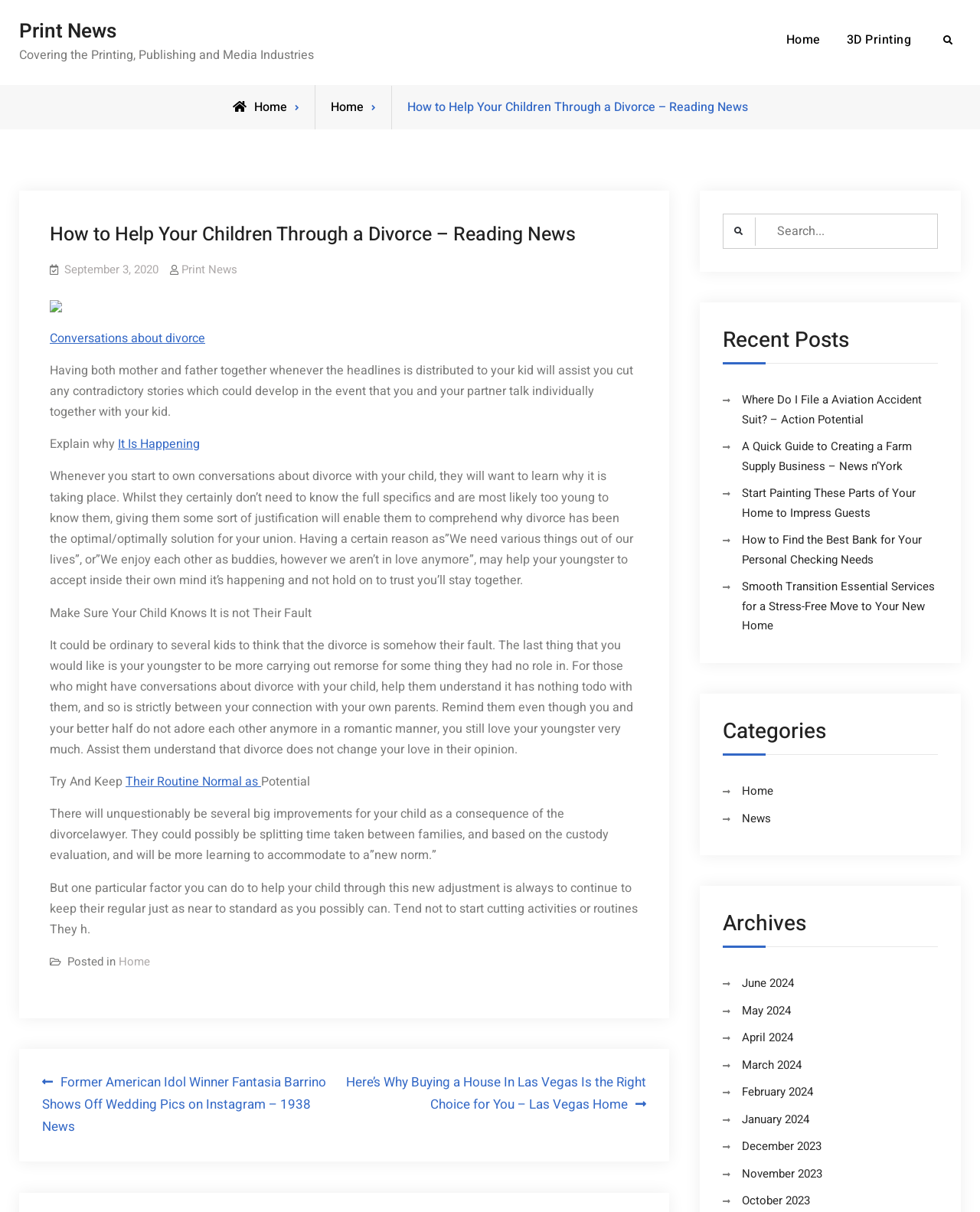Please locate the UI element described by "September 3, 2020" and provide its bounding box coordinates.

[0.066, 0.216, 0.162, 0.229]